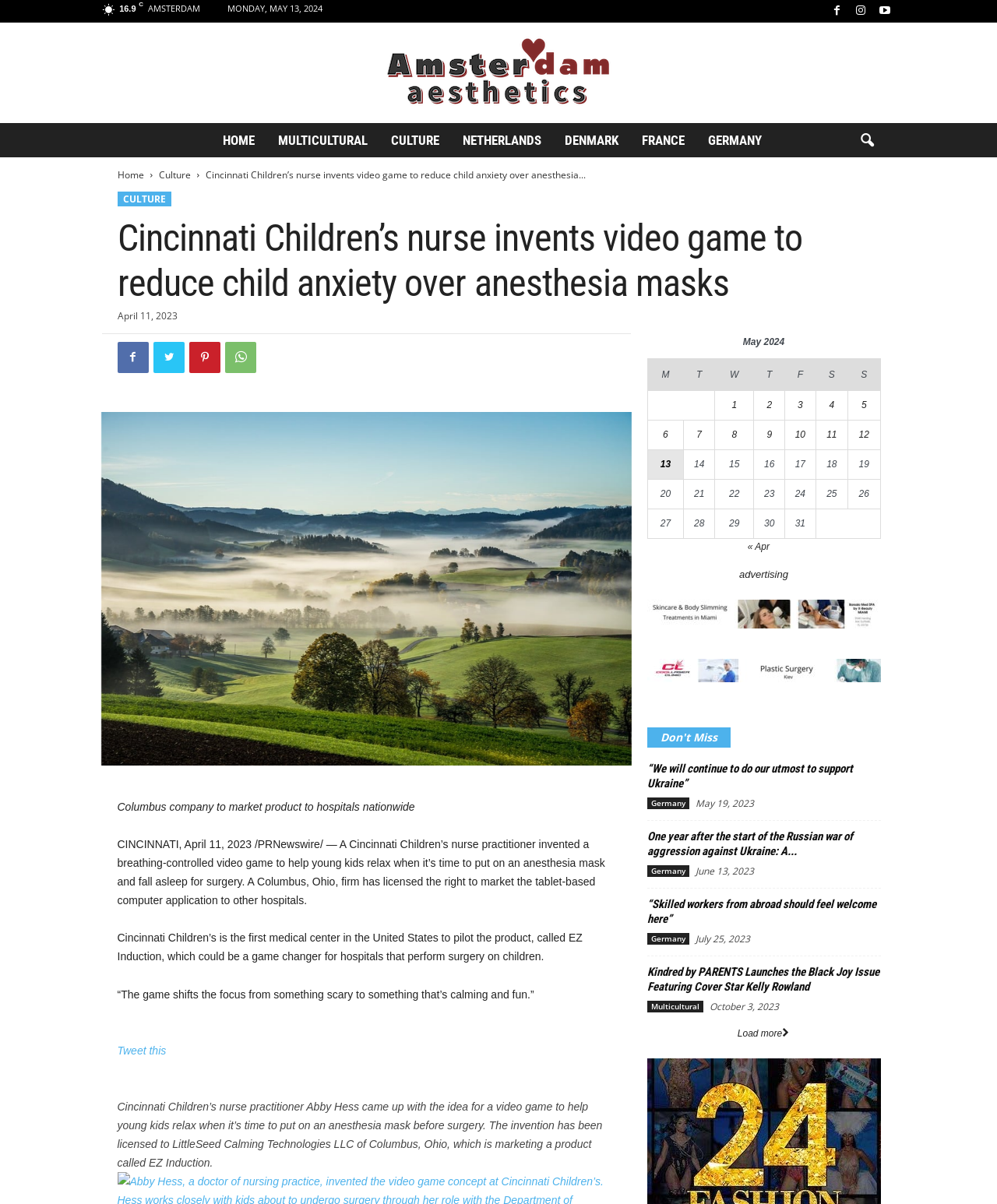Find the bounding box coordinates of the area to click in order to follow the instruction: "View the article 'Cincinnati Children’s nurse invents video game to reduce child anxiety over anesthesia masks'".

[0.102, 0.342, 0.634, 0.636]